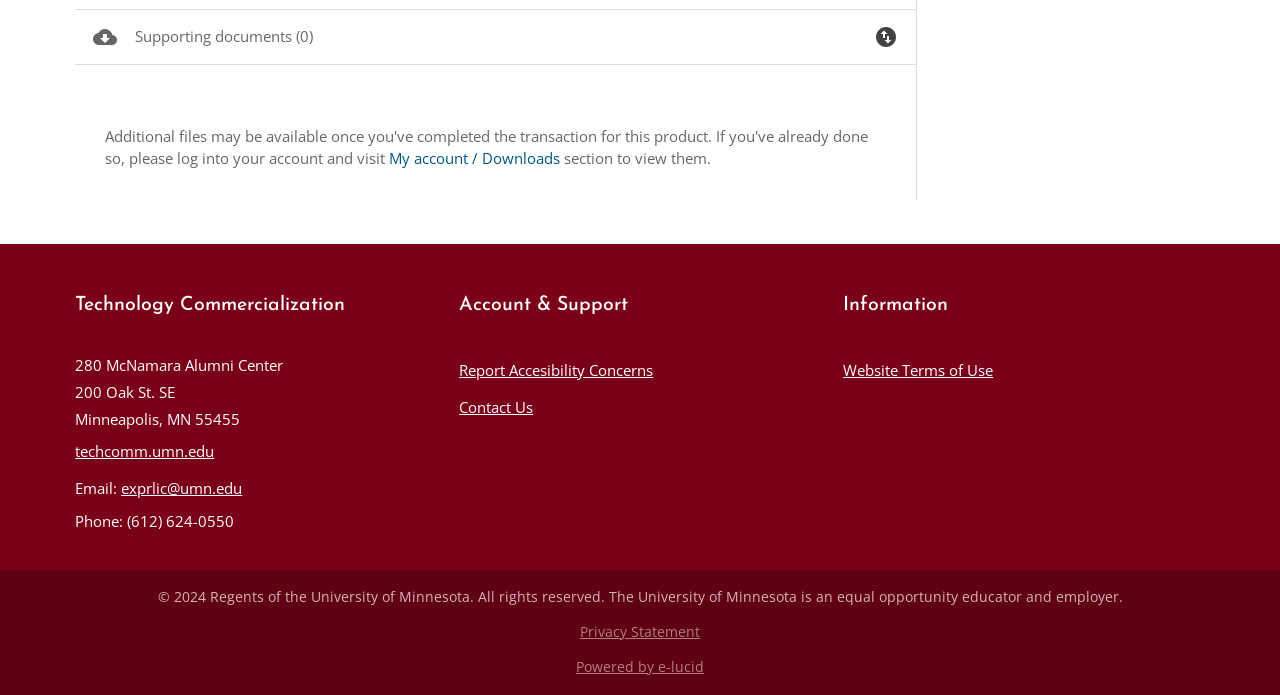What is the email address to contact for Technology Commercialization?
Give a detailed explanation using the information visible in the image.

In the footer section of the webpage, we can find the contact information for Technology Commercialization, including an email address, which is exprlic@umn.edu.